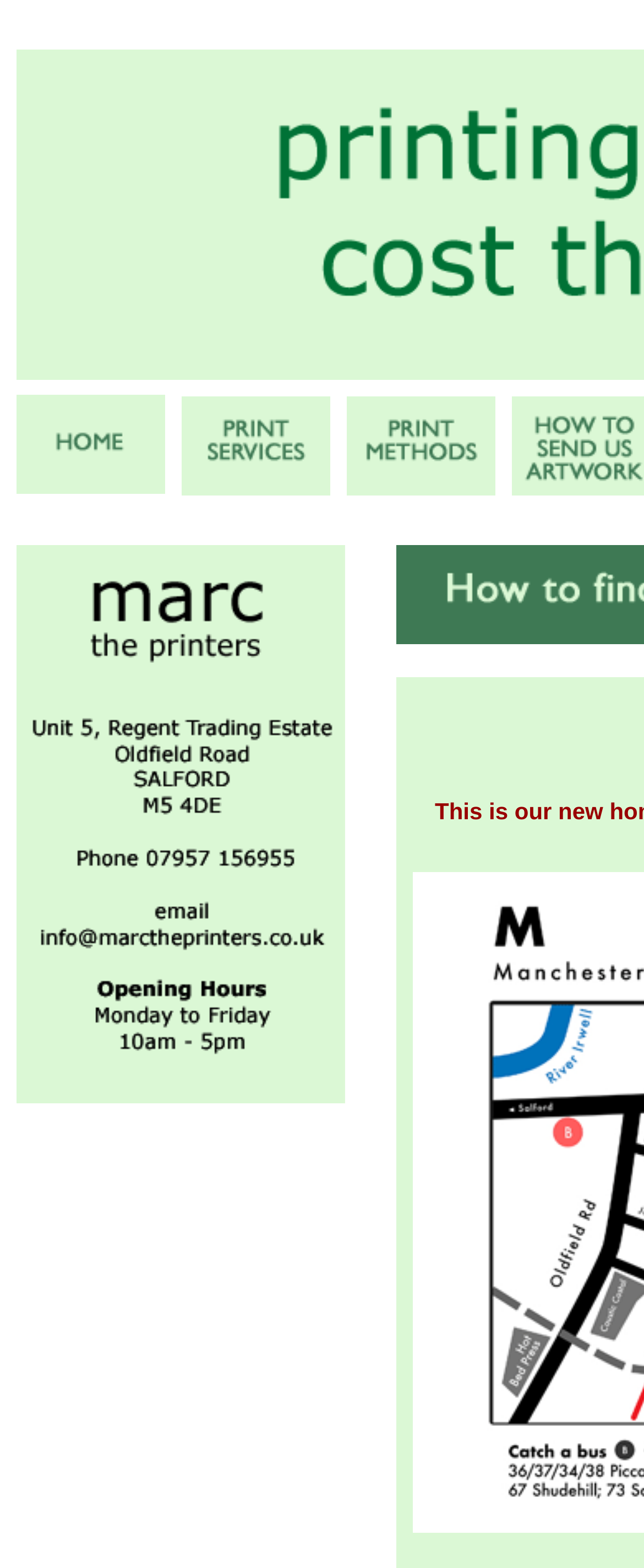Illustrate the webpage with a detailed description.

The webpage appears to be a map-based interface. At the top left, there are three links, each accompanied by an image, arranged horizontally. The links are closely spaced, with the first one starting from the top left corner, and the third one ending near the center of the page. 

Below these links, there is a large image that spans almost the entire width of the page, taking up a significant portion of the screen real estate. This image likely displays the map itself.

On the right side of the page, near the middle, there are two static text elements, one below the other, containing non-breaking space characters. These text elements are likely used for spacing or formatting purposes.

Overall, the webpage is dominated by the large map image, with the links and static text elements providing additional context or functionality.